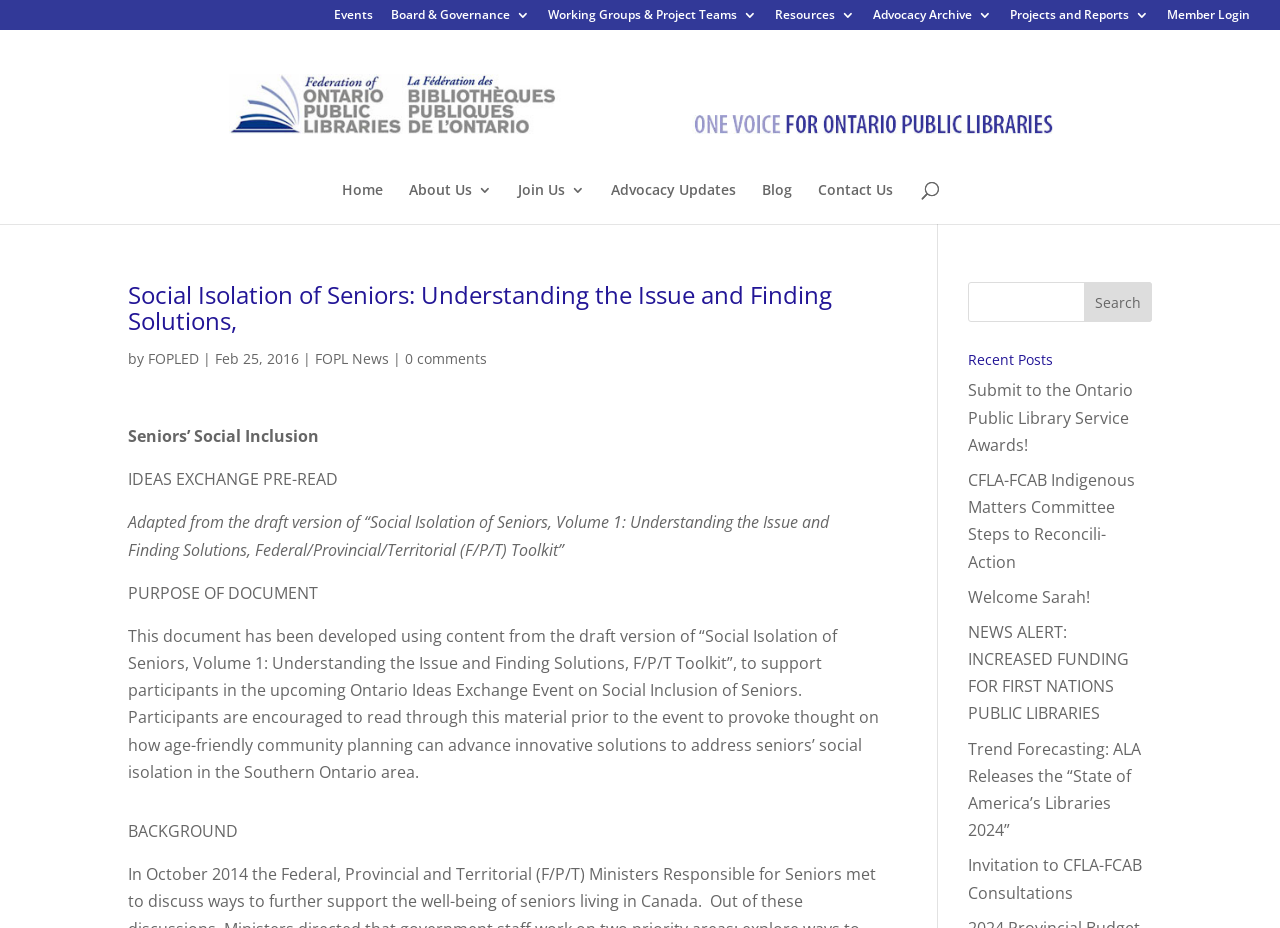Describe the webpage in detail, including text, images, and layout.

The webpage is about social isolation of seniors, with a focus on understanding the issue and finding solutions. At the top, there is a navigation menu with links to "Events", "Board & Governance", "Working Groups & Project Teams", "Resources", "Advocacy Archive", "Projects and Reports", and "Member Login". Below this menu, there is a logo of the Federation of Ontario Public Libraries, accompanied by a link to the organization's homepage.

The main content of the page is divided into two sections. On the left, there is a heading "Social Isolation of Seniors: Understanding the Issue and Finding Solutions" followed by a series of paragraphs discussing the issue of social isolation among seniors. The text is organized into sections with headings such as "PURPOSE OF DOCUMENT" and "BACKGROUND".

On the right, there is a search box with a button labeled "Search". Below the search box, there is a section titled "Recent Posts" with links to five news articles, including "Submit to the Ontario Public Library Service Awards!" and "NEWS ALERT: INCREASED FUNDING FOR FIRST NATIONS PUBLIC LIBRARIES".

At the bottom of the page, there are additional links to "Home", "About Us", "Join Us", "Advocacy Updates", "Blog", and "Contact Us".